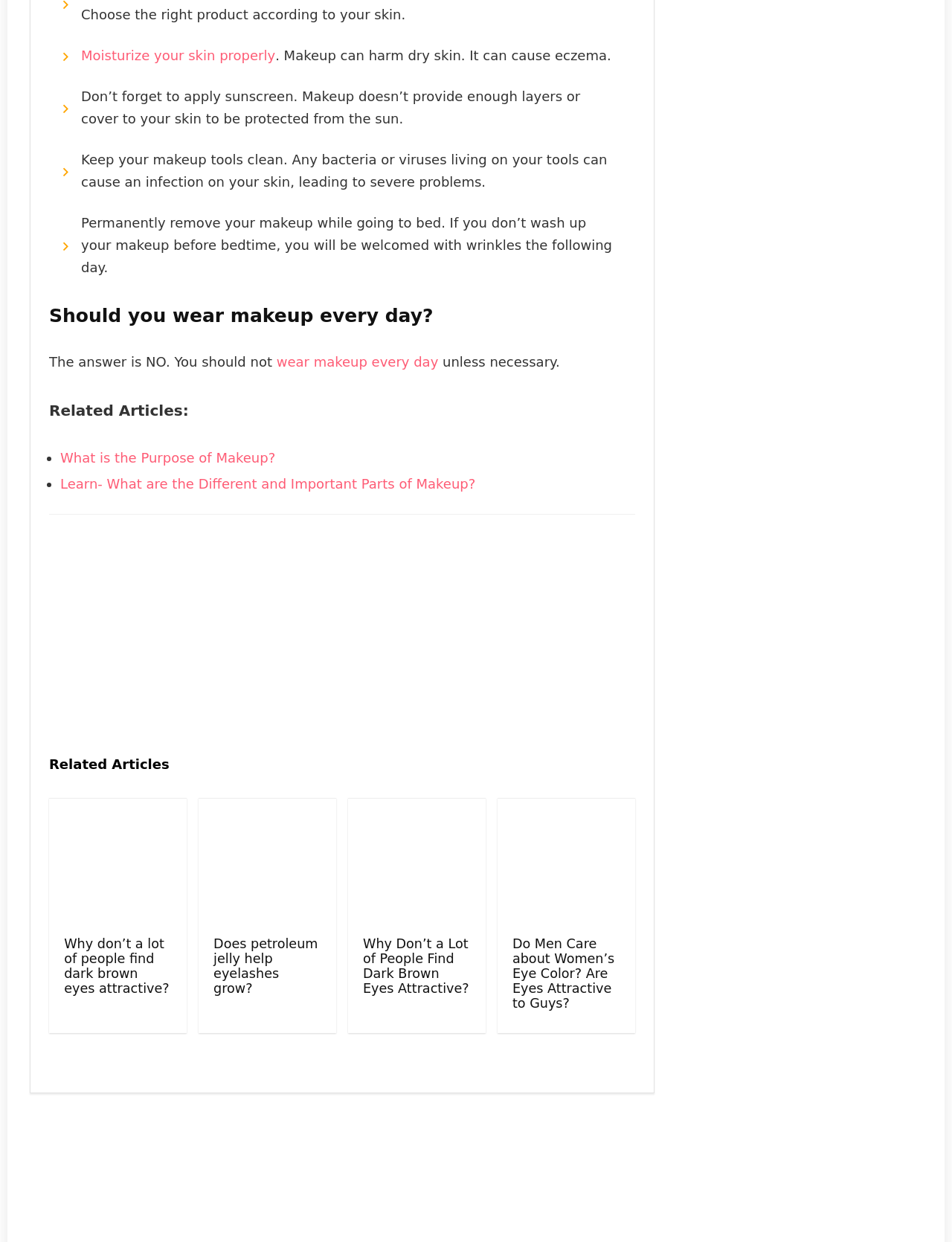Refer to the image and answer the question with as much detail as possible: What is the consequence of not removing makeup before bed?

According to the webpage, failing to remove makeup before bedtime can lead to wrinkles the following day, suggesting that makeup removal is essential for skin health.